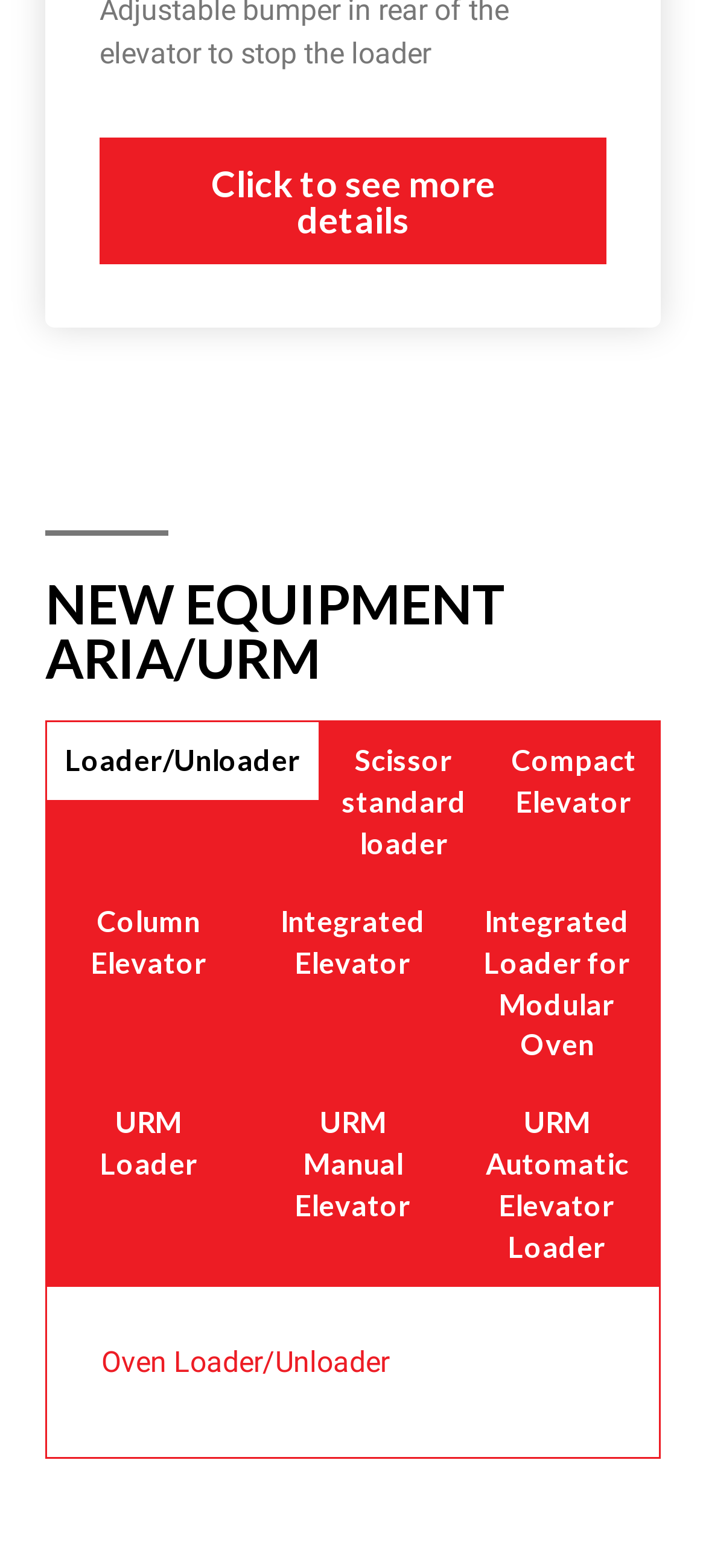What is the text inside the tab panel?
Please provide a detailed answer to the question.

By examining the StaticText element inside the tab panel, we can find the text 'Oven Loader/Unloader' which is displayed inside the tab panel.